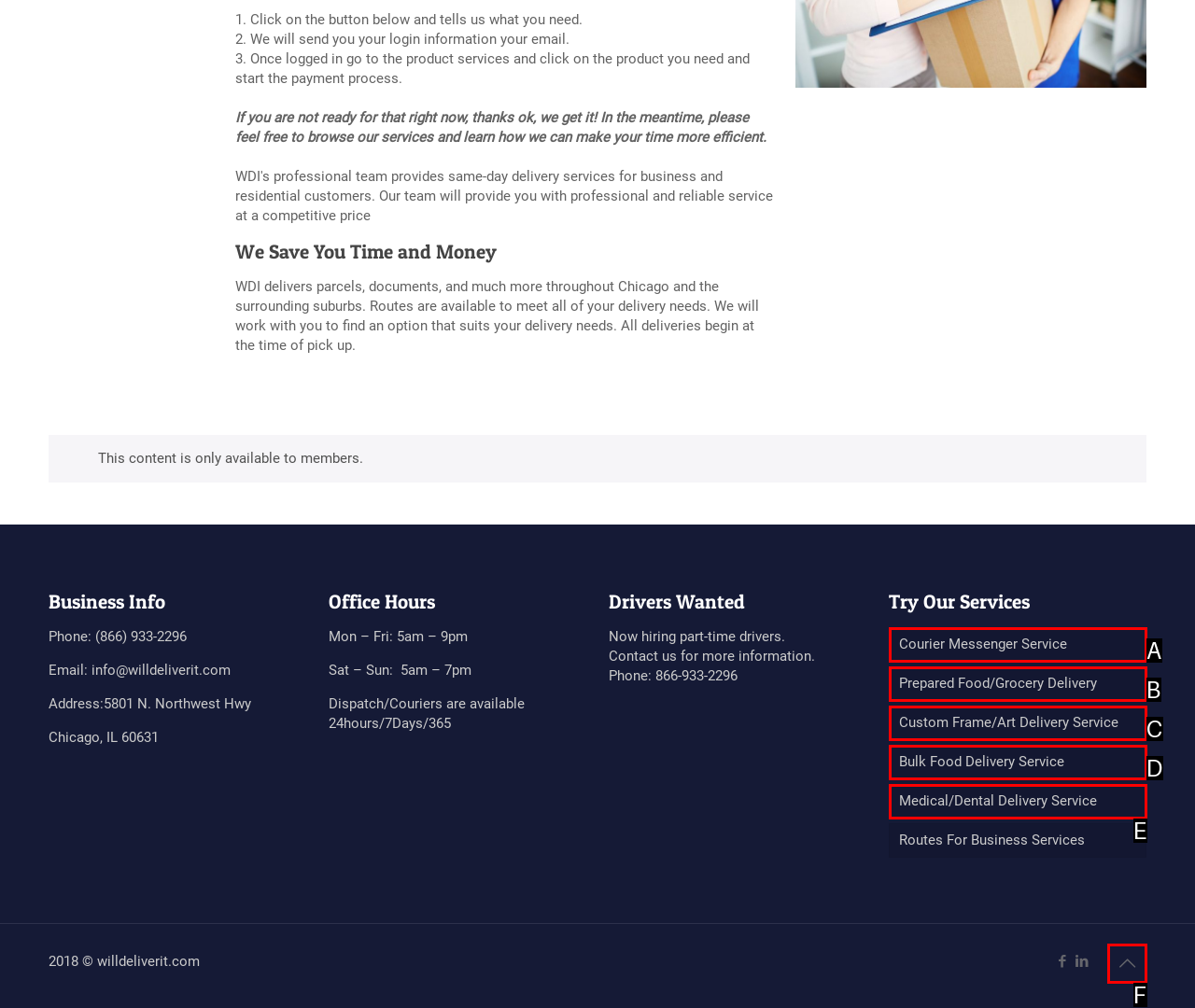Tell me which one HTML element best matches the description: Bulk Food Delivery Service
Answer with the option's letter from the given choices directly.

D